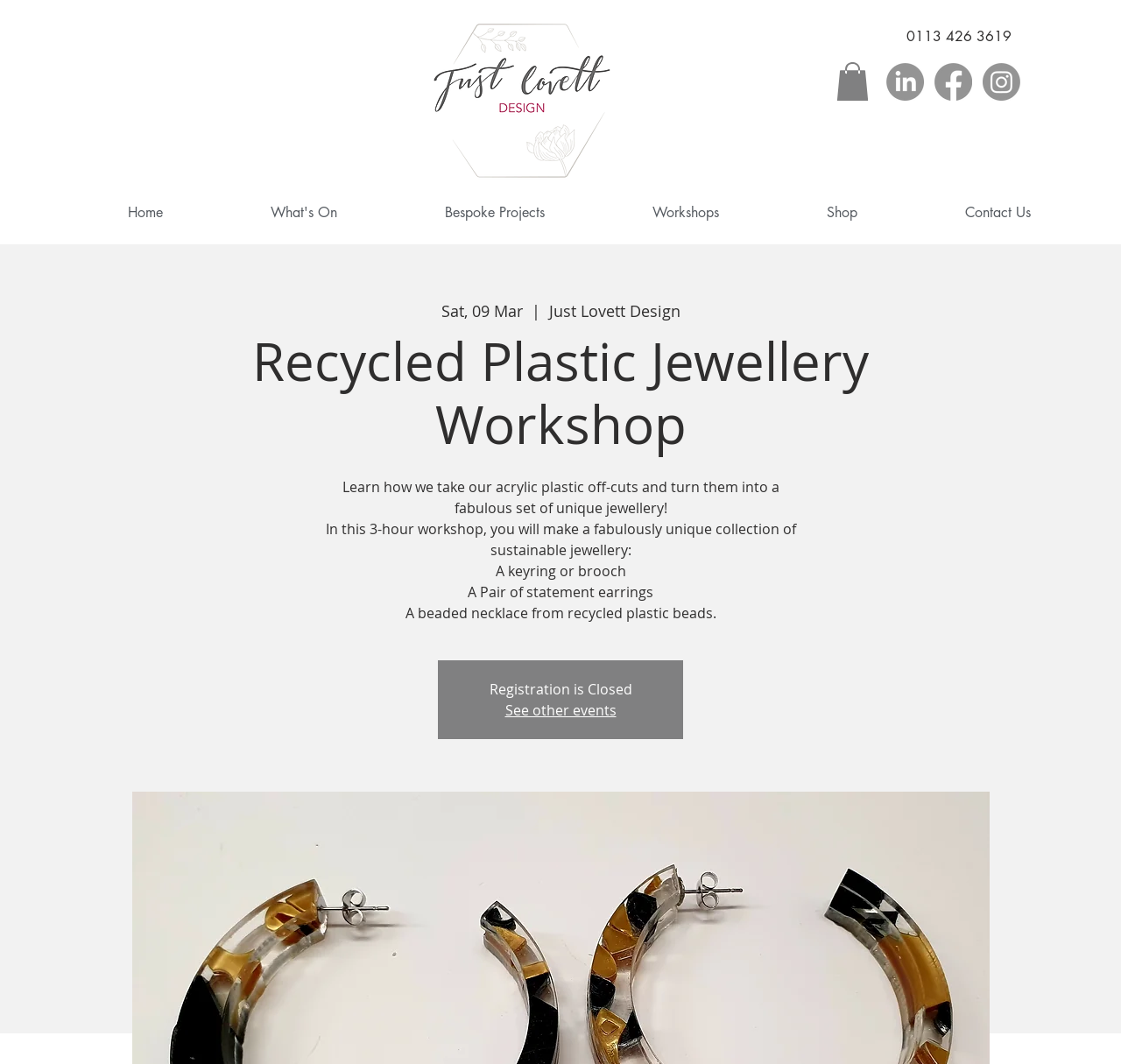Give a one-word or short phrase answer to the question: 
What is the status of the registration for the workshop?

Closed